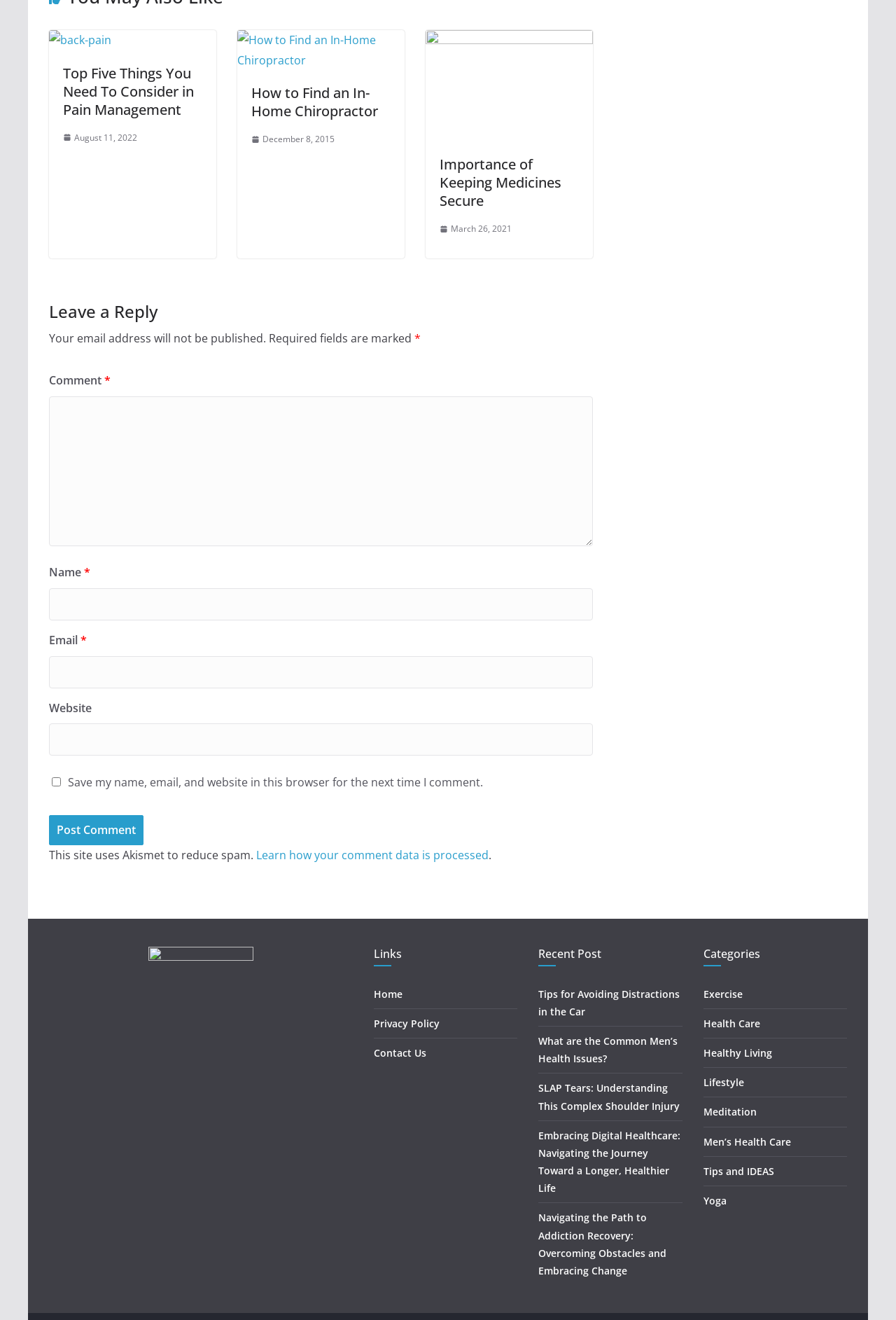Please identify the bounding box coordinates of the element's region that should be clicked to execute the following instruction: "Visit the 'Blog' page". The bounding box coordinates must be four float numbers between 0 and 1, i.e., [left, top, right, bottom].

None